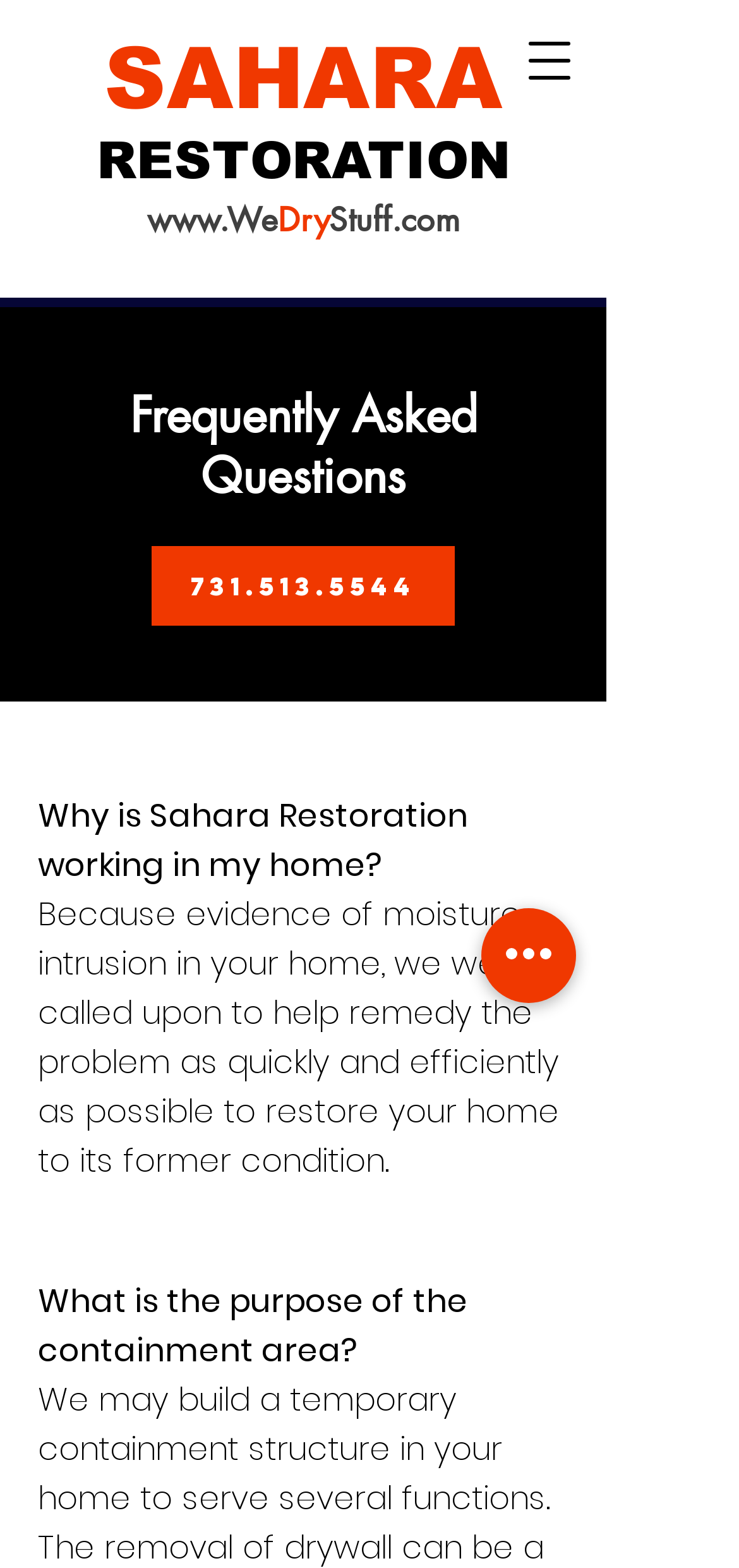Can you determine the bounding box coordinates of the area that needs to be clicked to fulfill the following instruction: "Call the phone number"?

[0.205, 0.349, 0.615, 0.4]